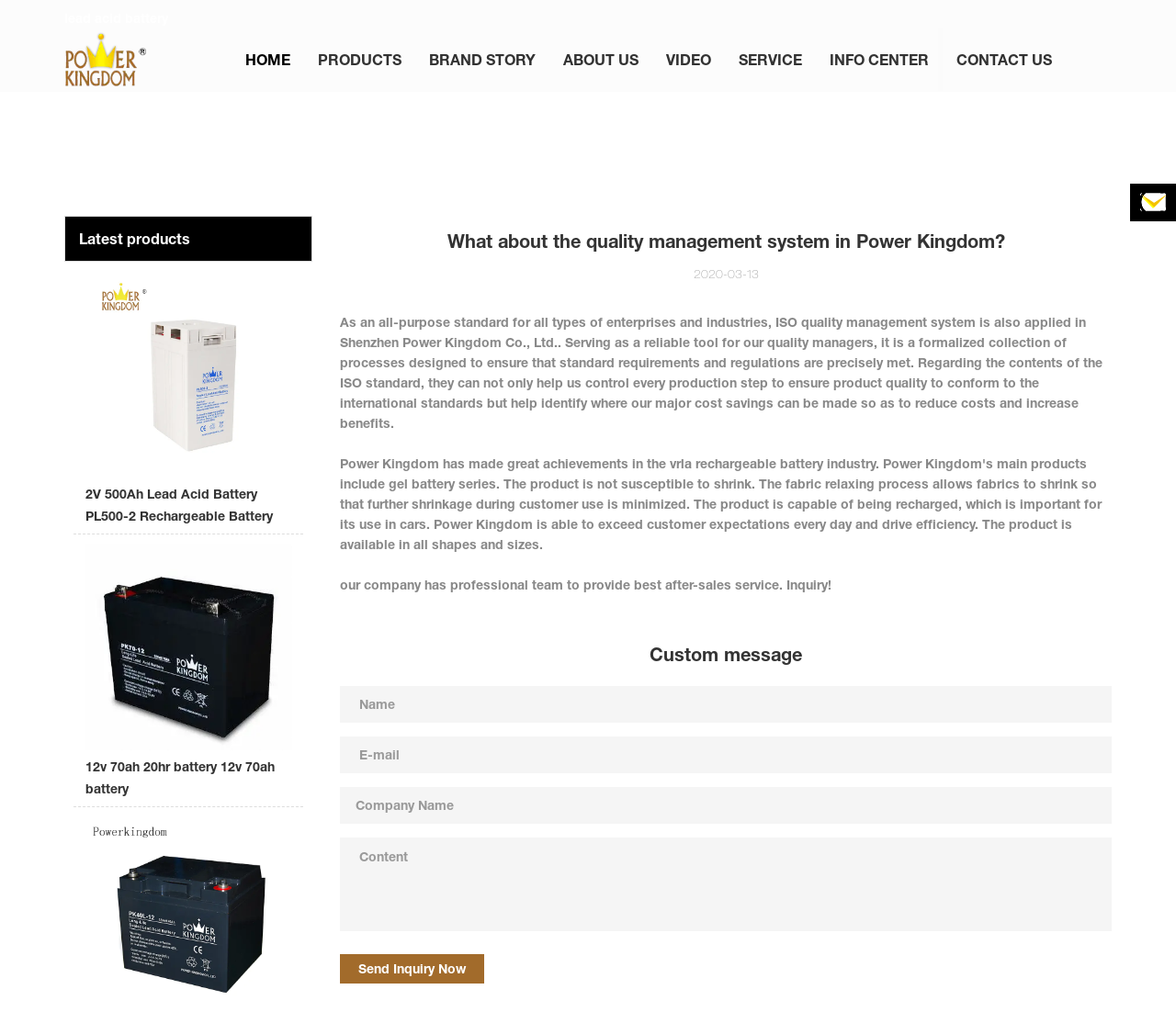Specify the bounding box coordinates of the area to click in order to follow the given instruction: "Click on the HOME link."

[0.209, 0.027, 0.247, 0.09]